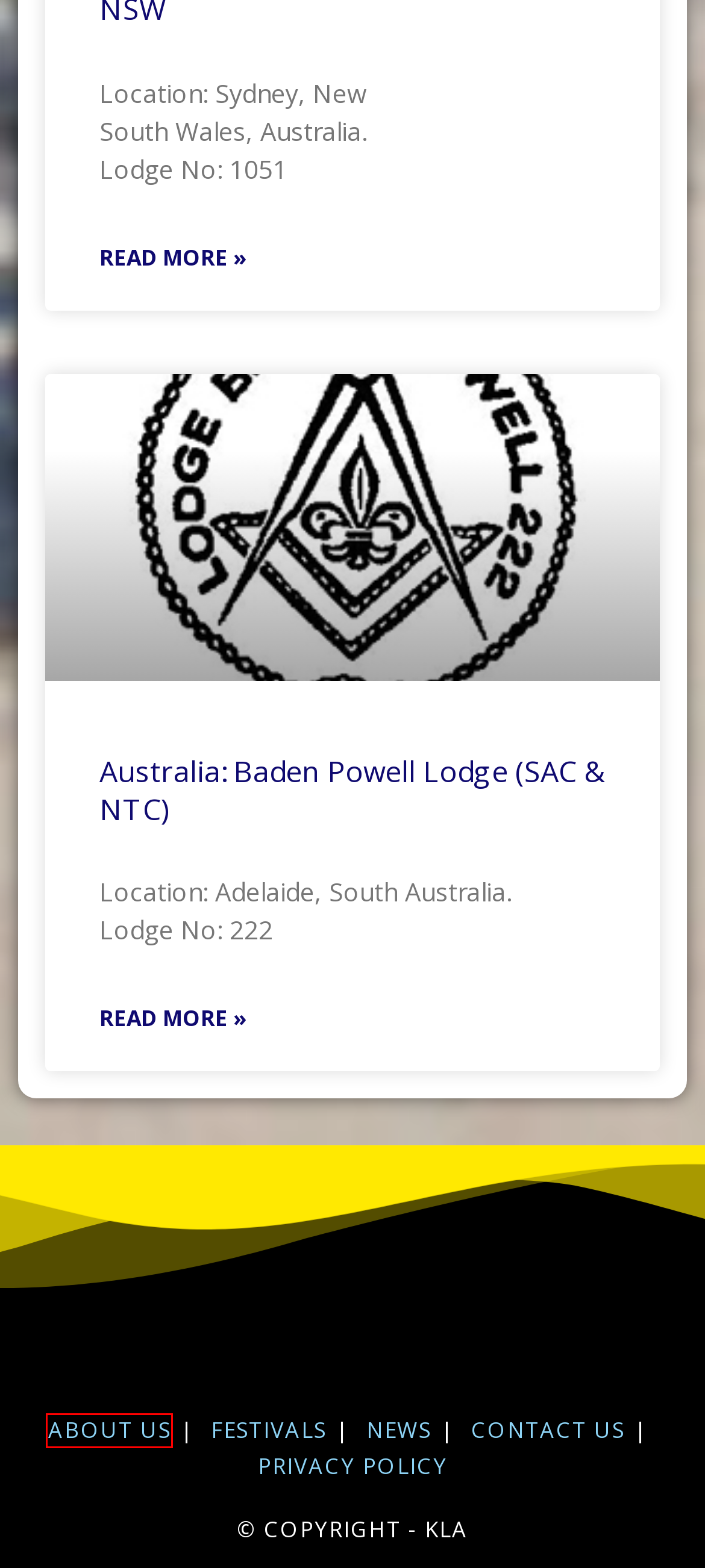You are given a webpage screenshot where a red bounding box highlights an element. Determine the most fitting webpage description for the new page that loads after clicking the element within the red bounding box. Here are the candidates:
A. Kindred Lodges Association
B. Contact Us - Kindred Lodges Association
C. Australia: Baden Powell Lodge (SAC & NTC) - Kindred Lodges Association
D. Australia: Baden Powell Lodge (WAC) - Kindred Lodges Association
E. Latest News - Kindred Lodges Association
F. Privacy Policy - Kindred Lodges Association
G. About Us - Kindred Lodges Association
H. Australia: Baden Powell Lodge of NSW - Kindred Lodges Association

G